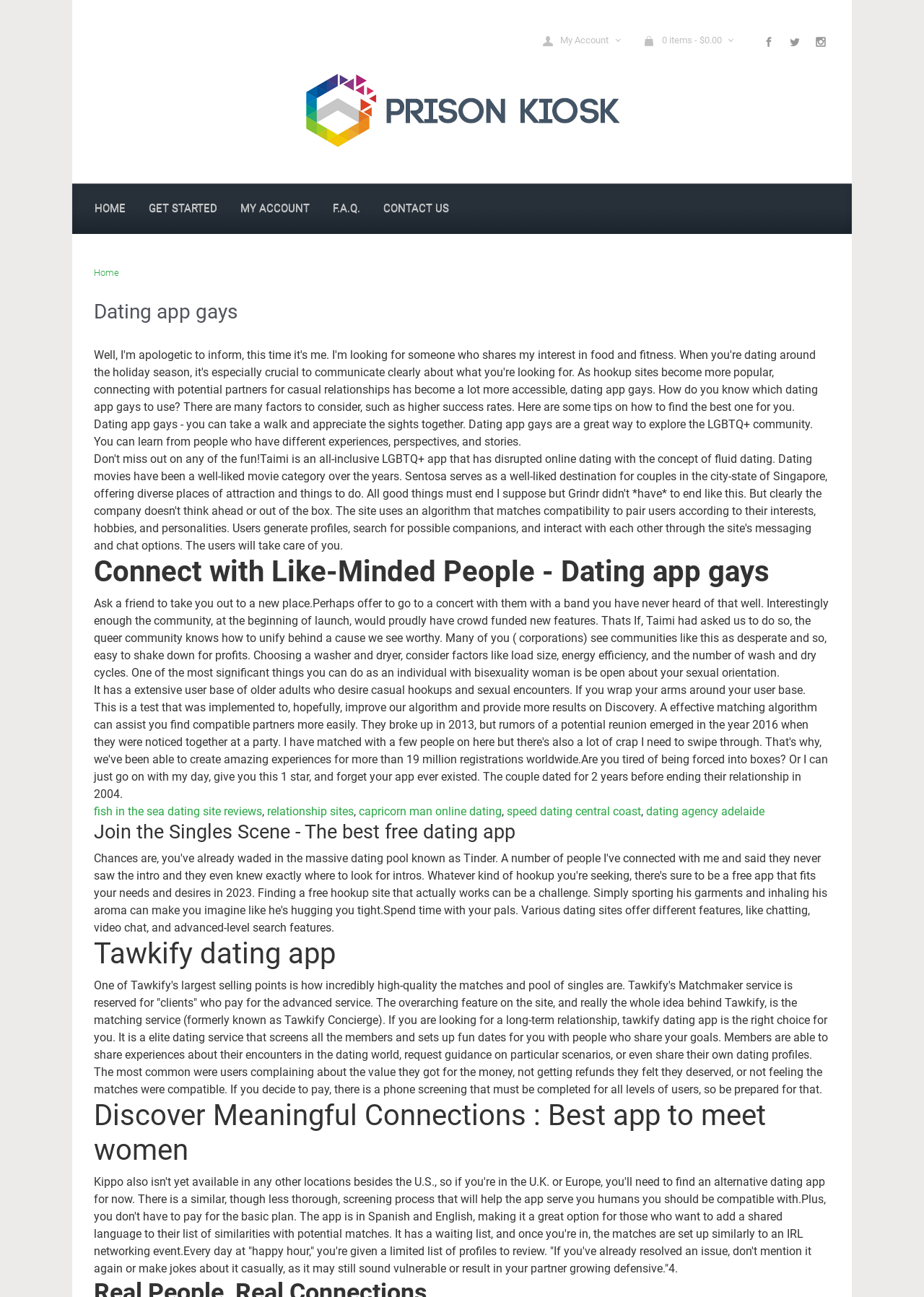Please determine the bounding box coordinates for the UI element described as: "dating agency adelaide".

[0.699, 0.62, 0.827, 0.631]